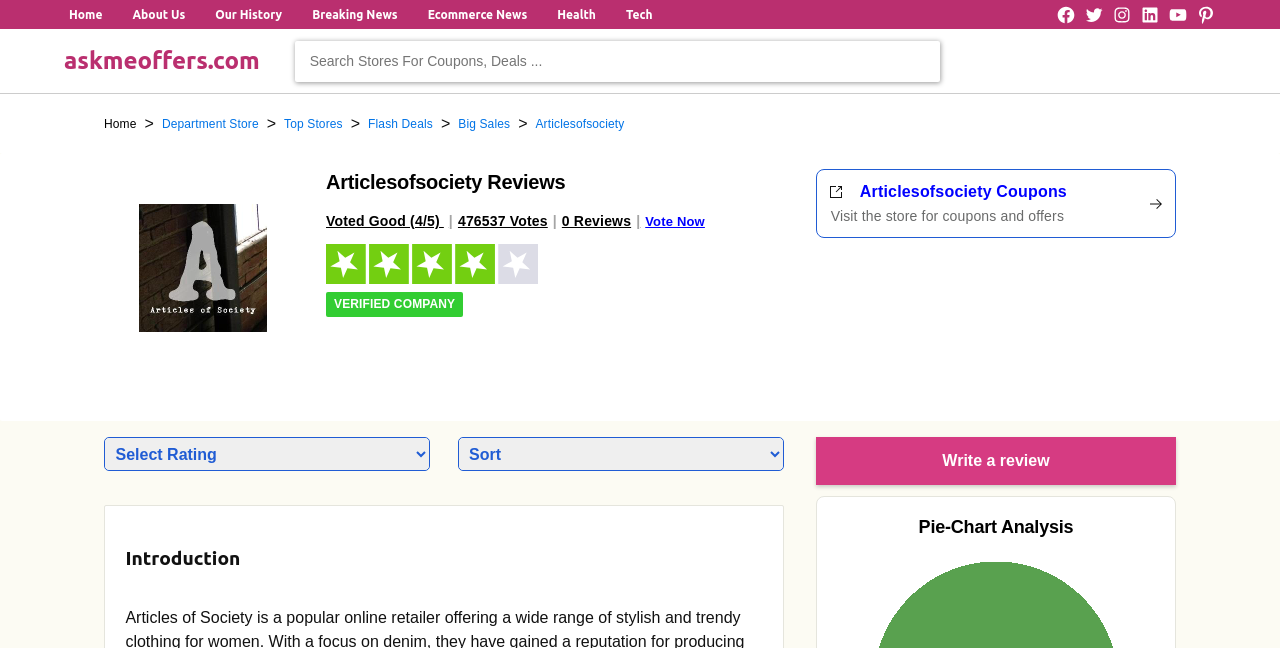Provide your answer to the question using just one word or phrase: What is the purpose of the 'Write a review' button?

To submit a review